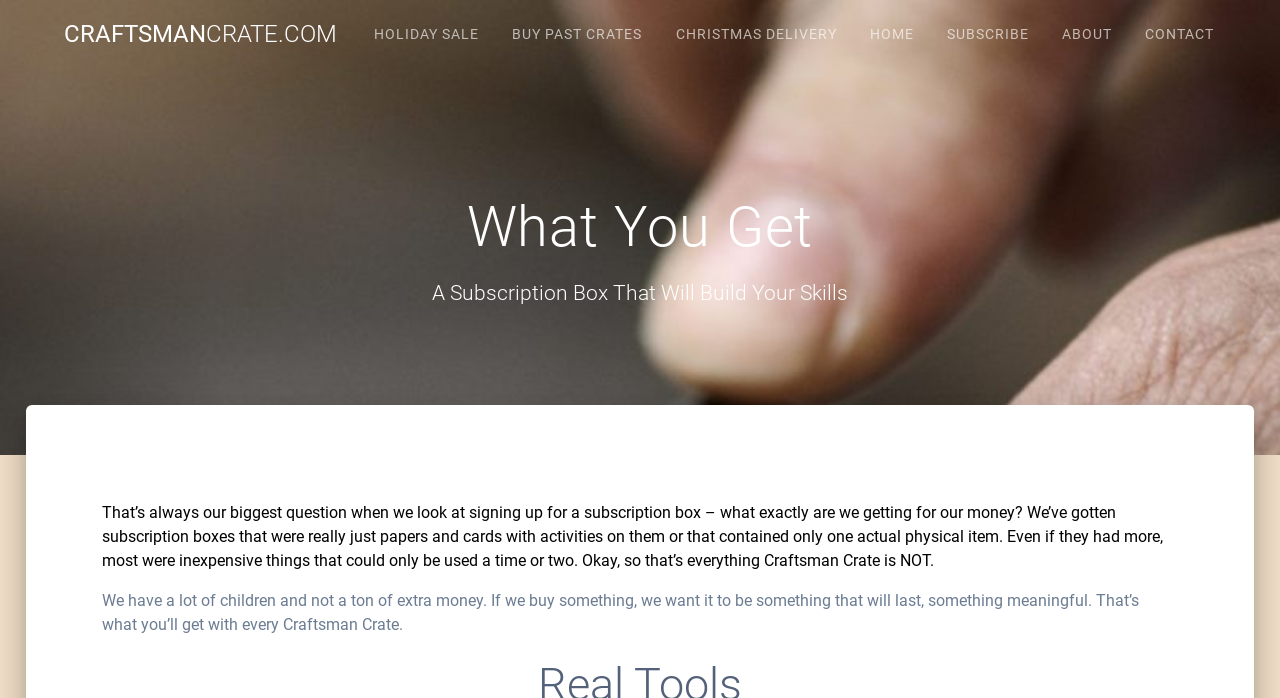What is the tone of the webpage?
Refer to the image and offer an in-depth and detailed answer to the question.

The tone of the webpage is informal, as evident from the conversational language used in the StaticText elements. The use of phrases like 'We’ve gotten subscription boxes that were really just papers and cards with activities on them' and 'We have a lot of children and not a ton of extra money' creates a sense of familiarity and informality.